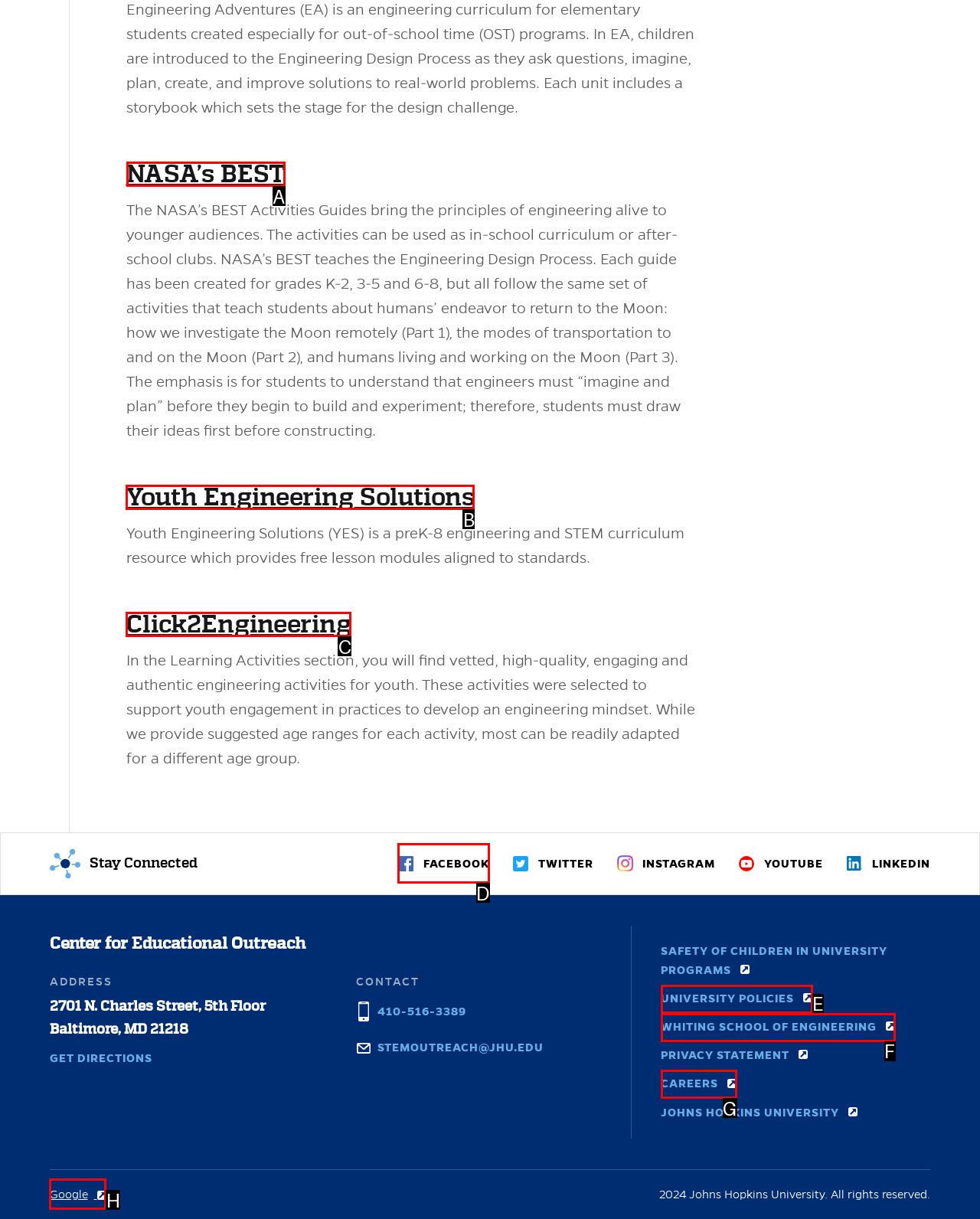Select the HTML element to finish the task: Click NASA’s BEST Reply with the letter of the correct option.

A